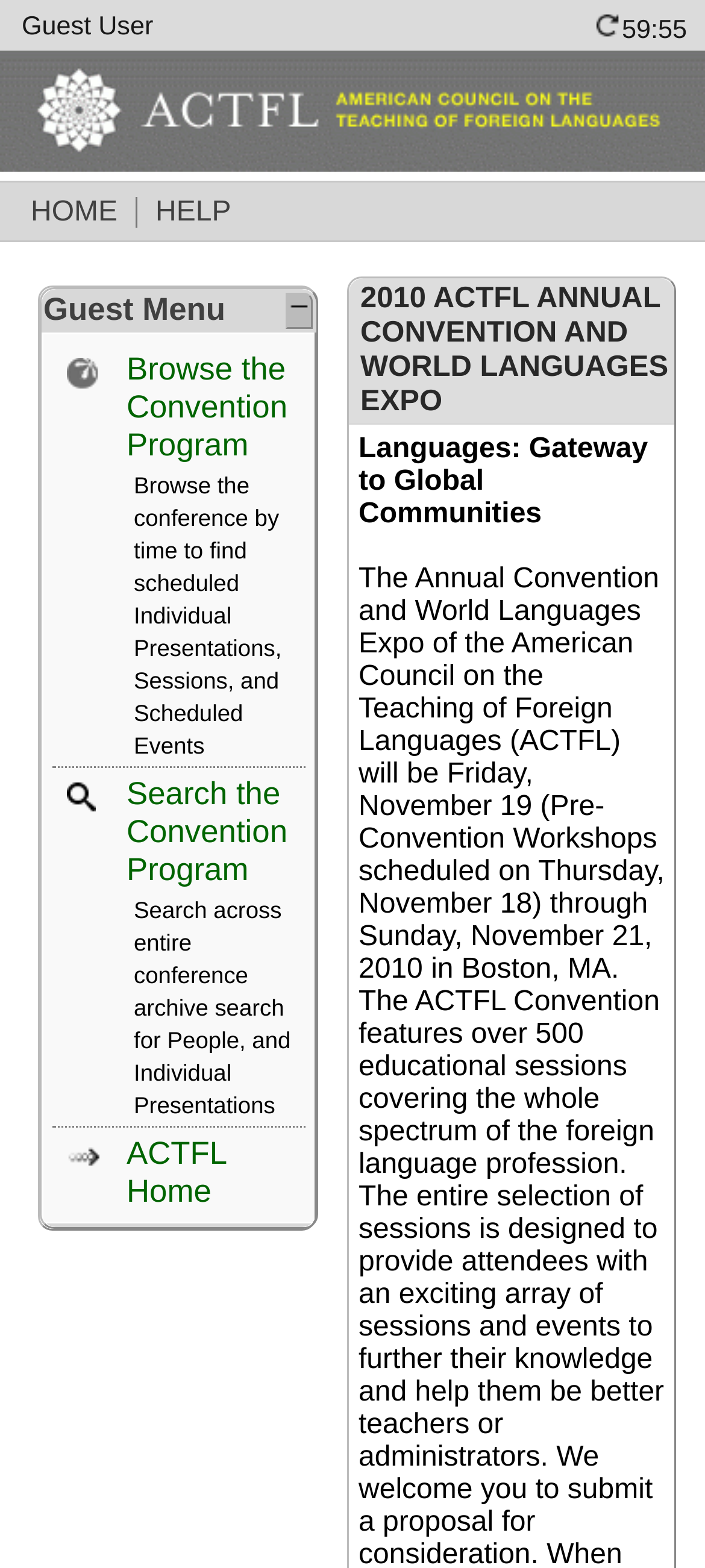Using the details from the image, please elaborate on the following question: What is the last item in the bottom navigation bar?

The last item in the bottom navigation bar is a link to 'ACTFL Home', which is likely the homepage of the ACTFL website.